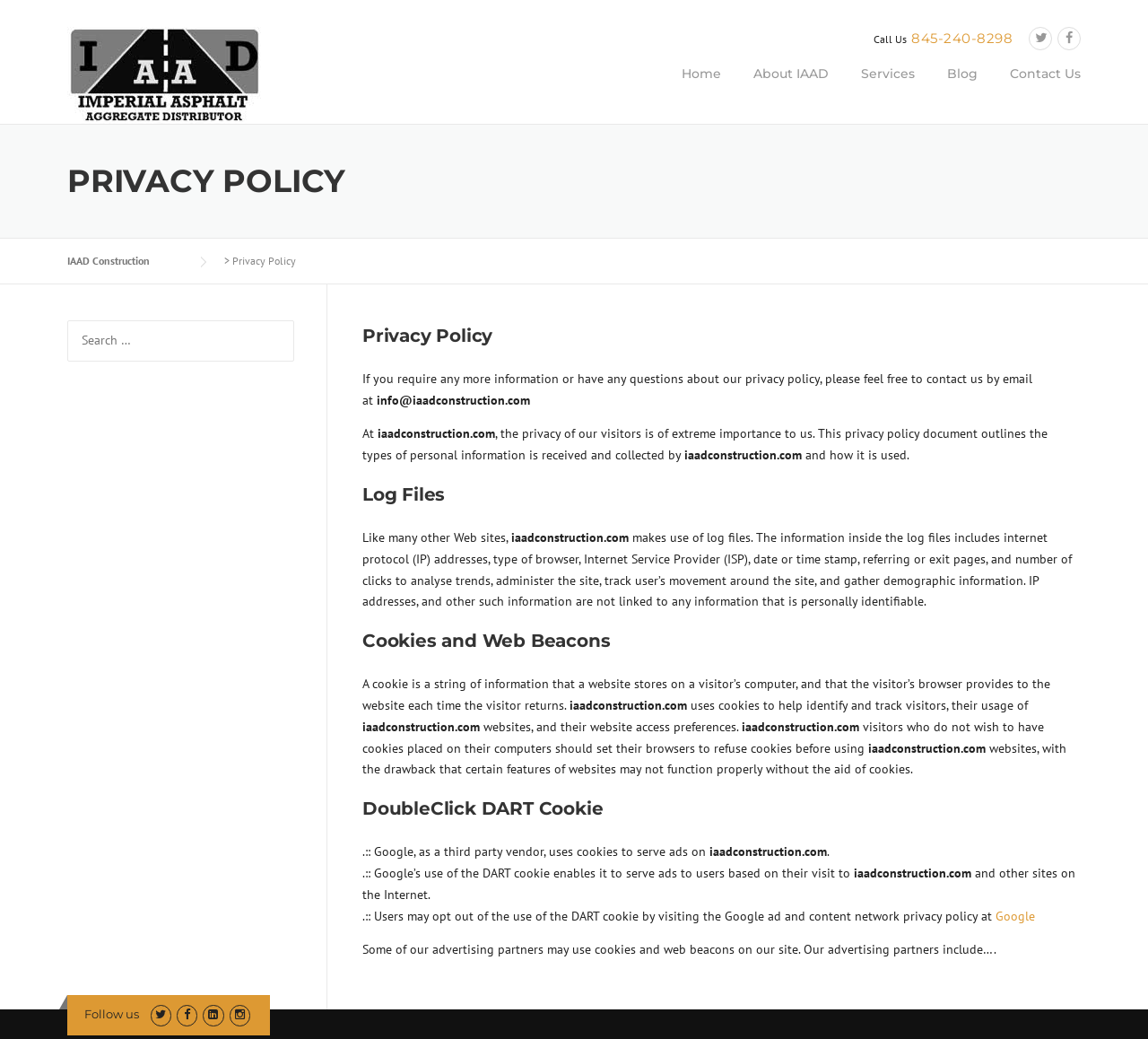Given the element description, predict the bounding box coordinates in the format (top-left x, top-left y, bottom-right x, bottom-right y). Make sure all values are between 0 and 1. Here is the element description: Home

[0.58, 0.061, 0.642, 0.108]